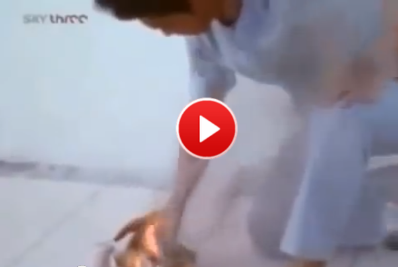Paint a vivid picture with your words by describing the image in detail.

The image depicts a moment from a compelling video titled "Powers Of The Mind! (What we all can actually do!)", which explores the extraordinary capabilities of the human mind. In this scene, a person appears to be demonstrating a technique or experiment involving a flame, potentially showcasing the mind's influence over physical elements. Positioned prominently in the center of the frame is a red play button, indicating that this is a video that viewers can engage with to learn more about the topic being presented. The setting is minimalistic, with a light-colored background that emphasizes the action taking place. This image signifies a fascinating exploration of mental powers and their practical applications, inviting viewers to delve deeper into the subject matter.